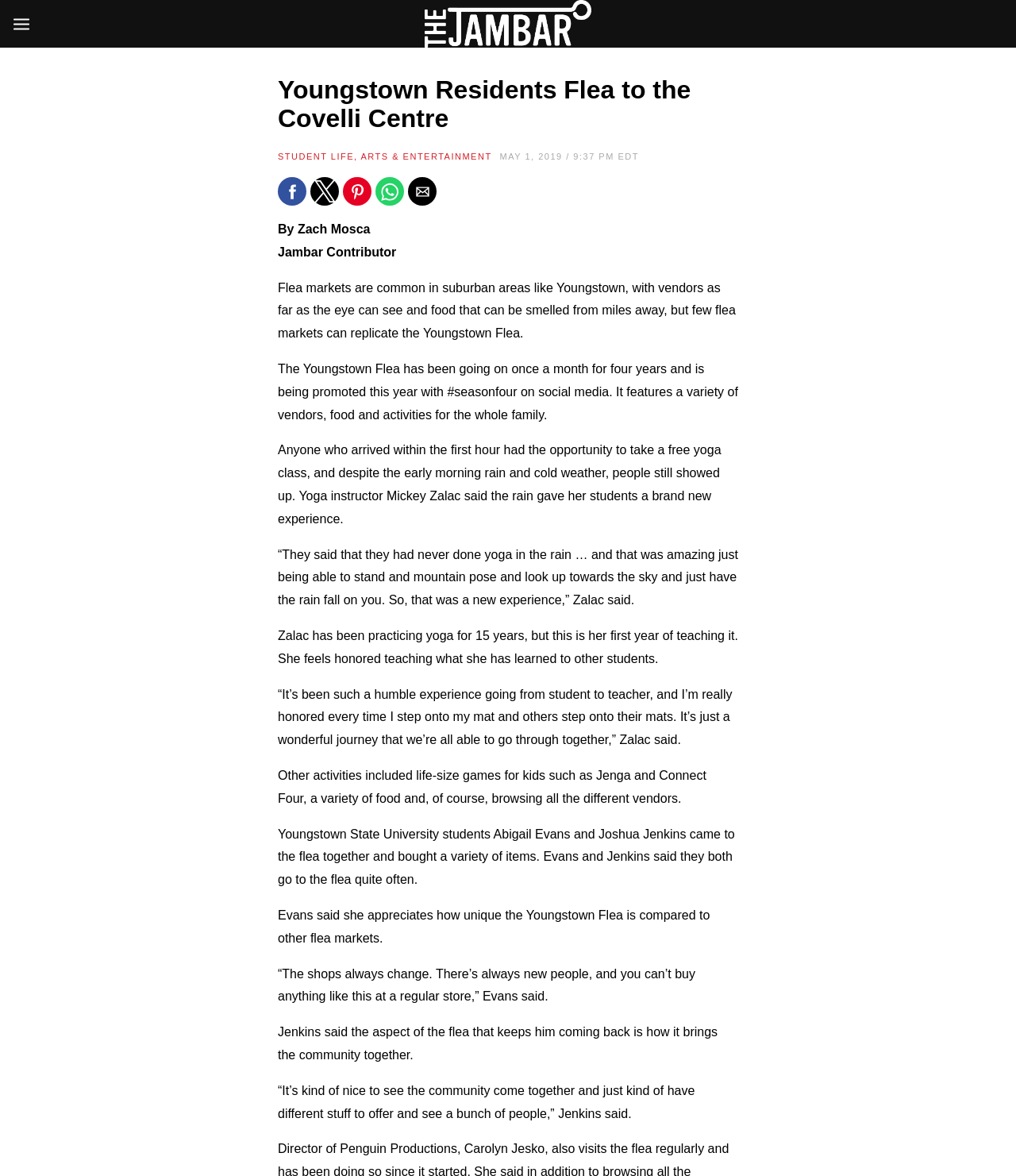Give a concise answer using one word or a phrase to the following question:
What is the name of the university mentioned in the article?

Youngstown State University